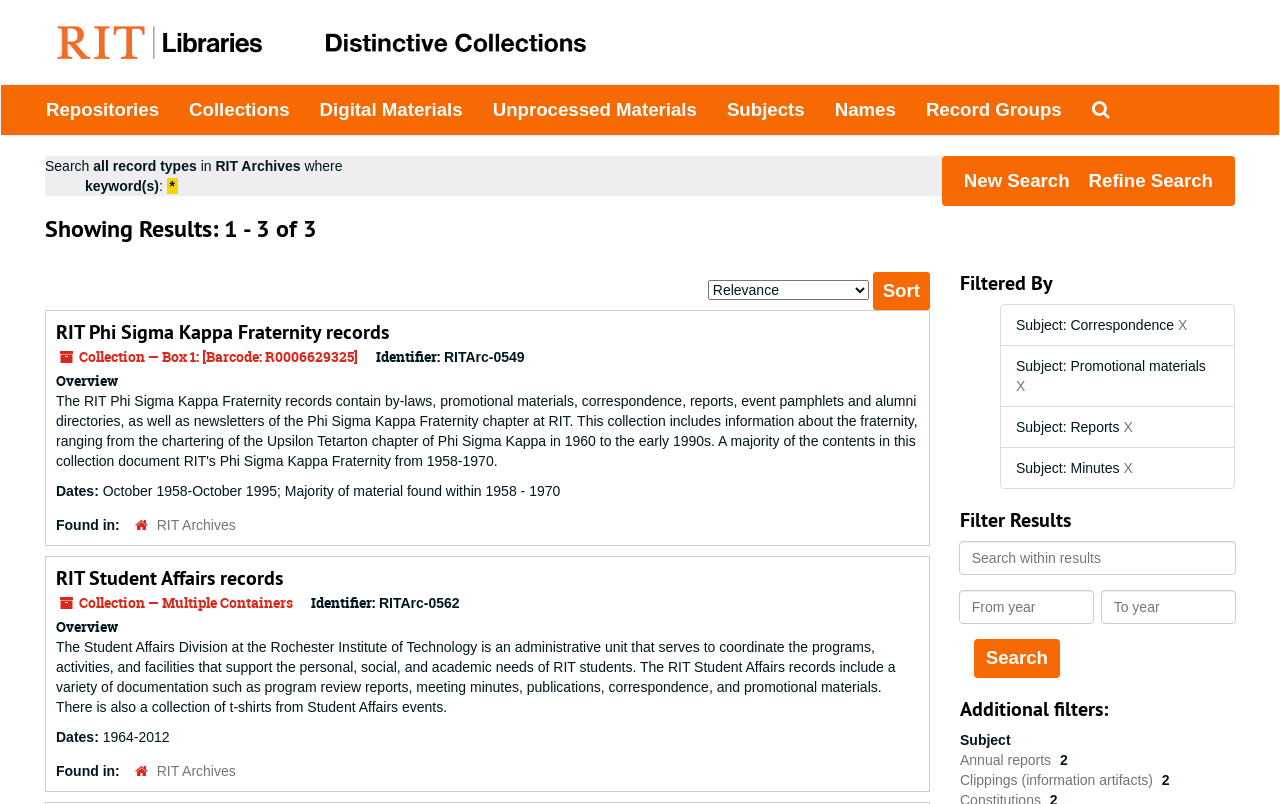What is the number of results found? Based on the image, give a response in one word or a short phrase.

3